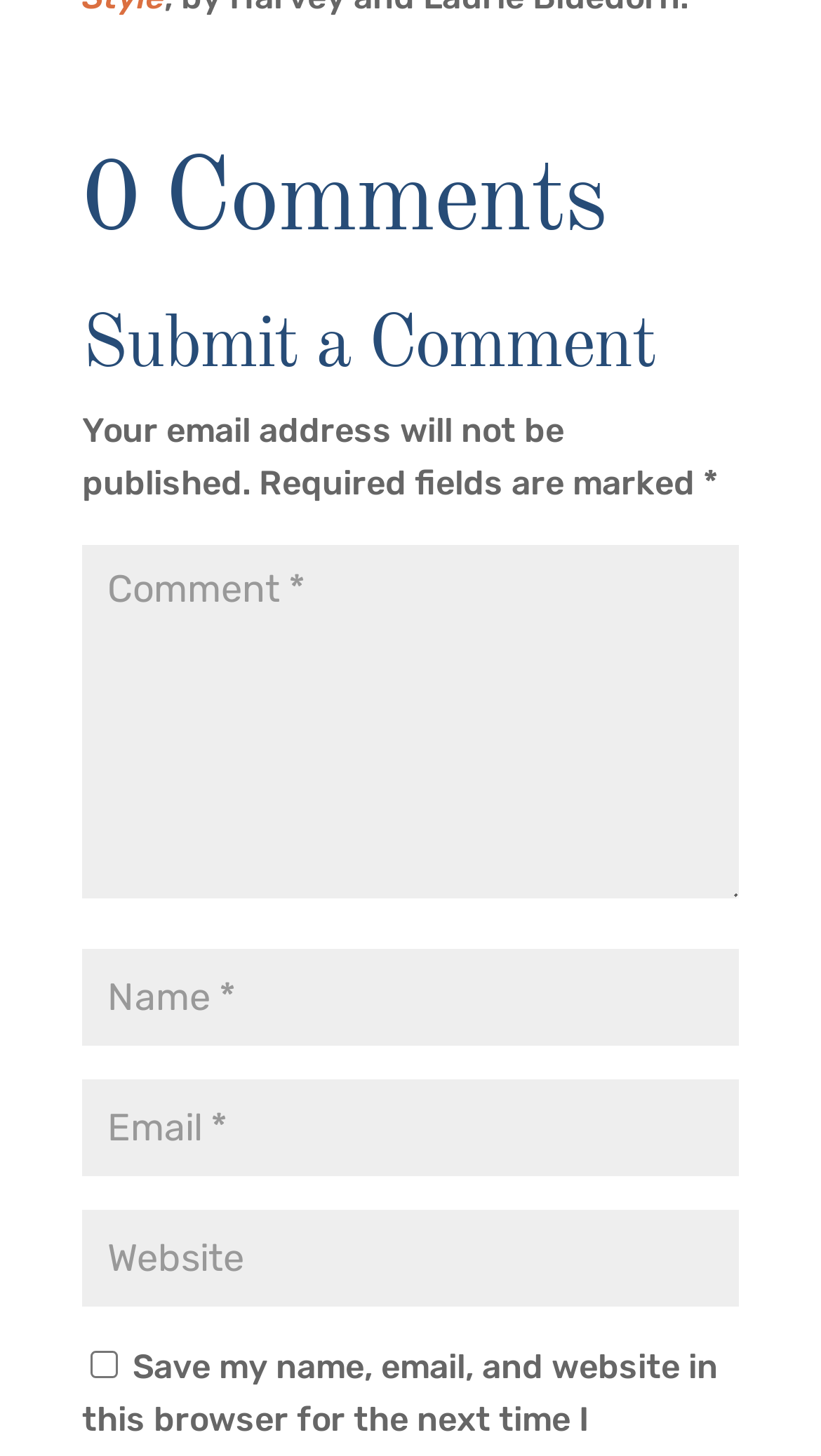Given the element description input value="Email *" aria-describedby="email-notes" name="email", predict the bounding box coordinates for the UI element in the webpage screenshot. The format should be (top-left x, top-left y, bottom-right x, bottom-right y), and the values should be between 0 and 1.

[0.1, 0.741, 0.9, 0.807]